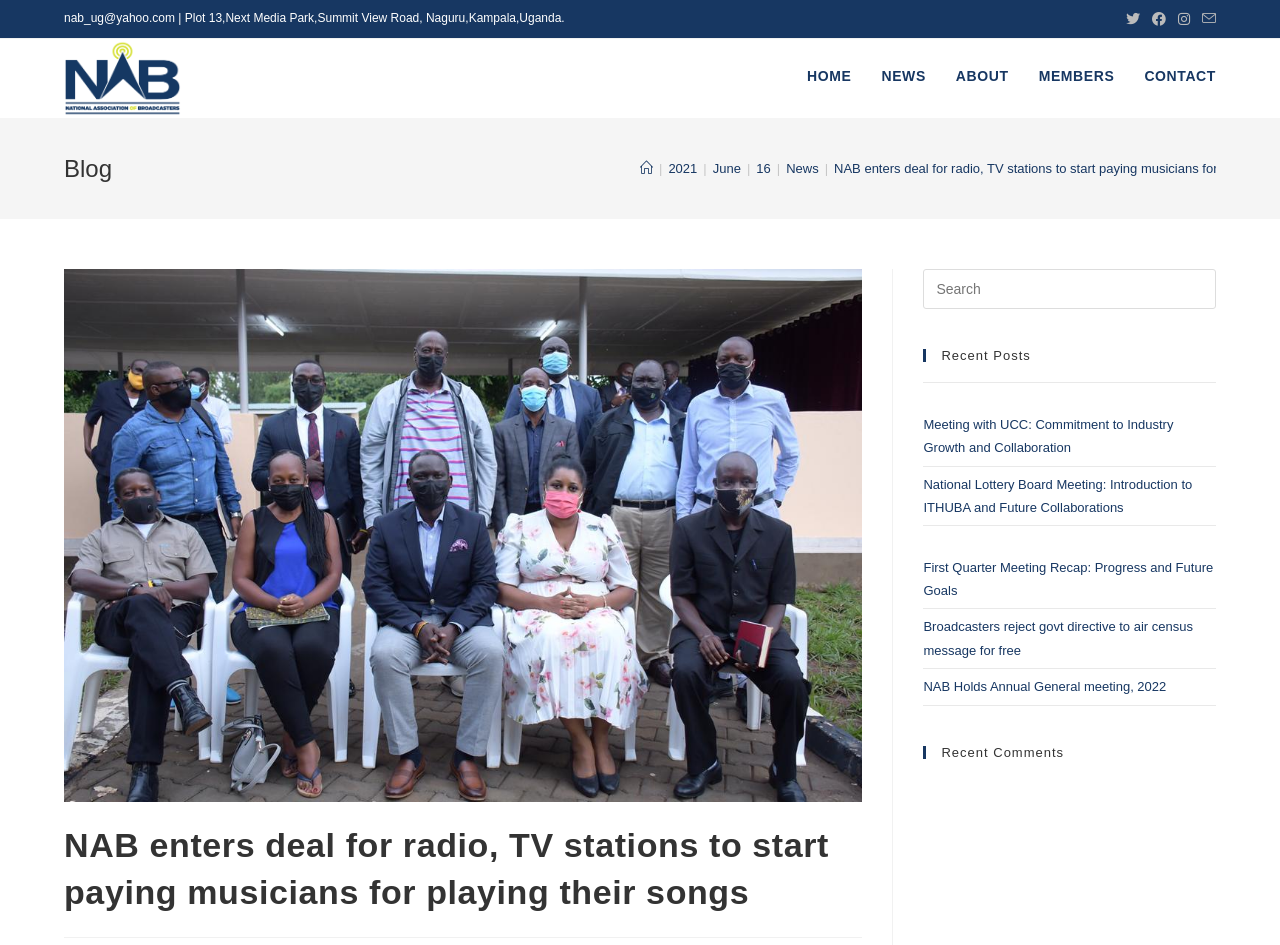Show the bounding box coordinates for the HTML element described as: "aria-label="Insert search query" name="s" placeholder="Search"".

[0.721, 0.285, 0.95, 0.327]